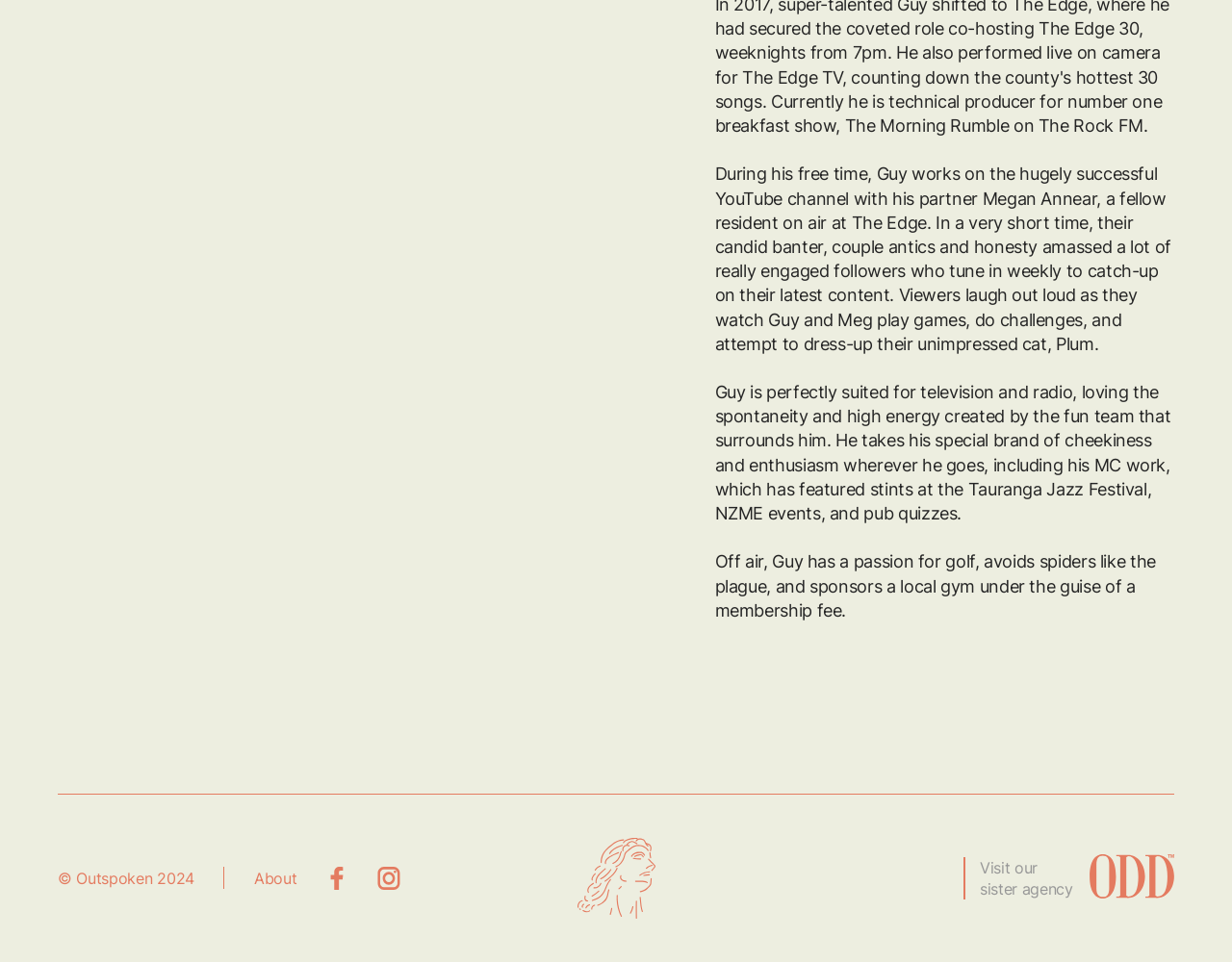Please find the bounding box coordinates in the format (top-left x, top-left y, bottom-right x, bottom-right y) for the given element description. Ensure the coordinates are floating point numbers between 0 and 1. Description: About

[0.206, 0.903, 0.241, 0.923]